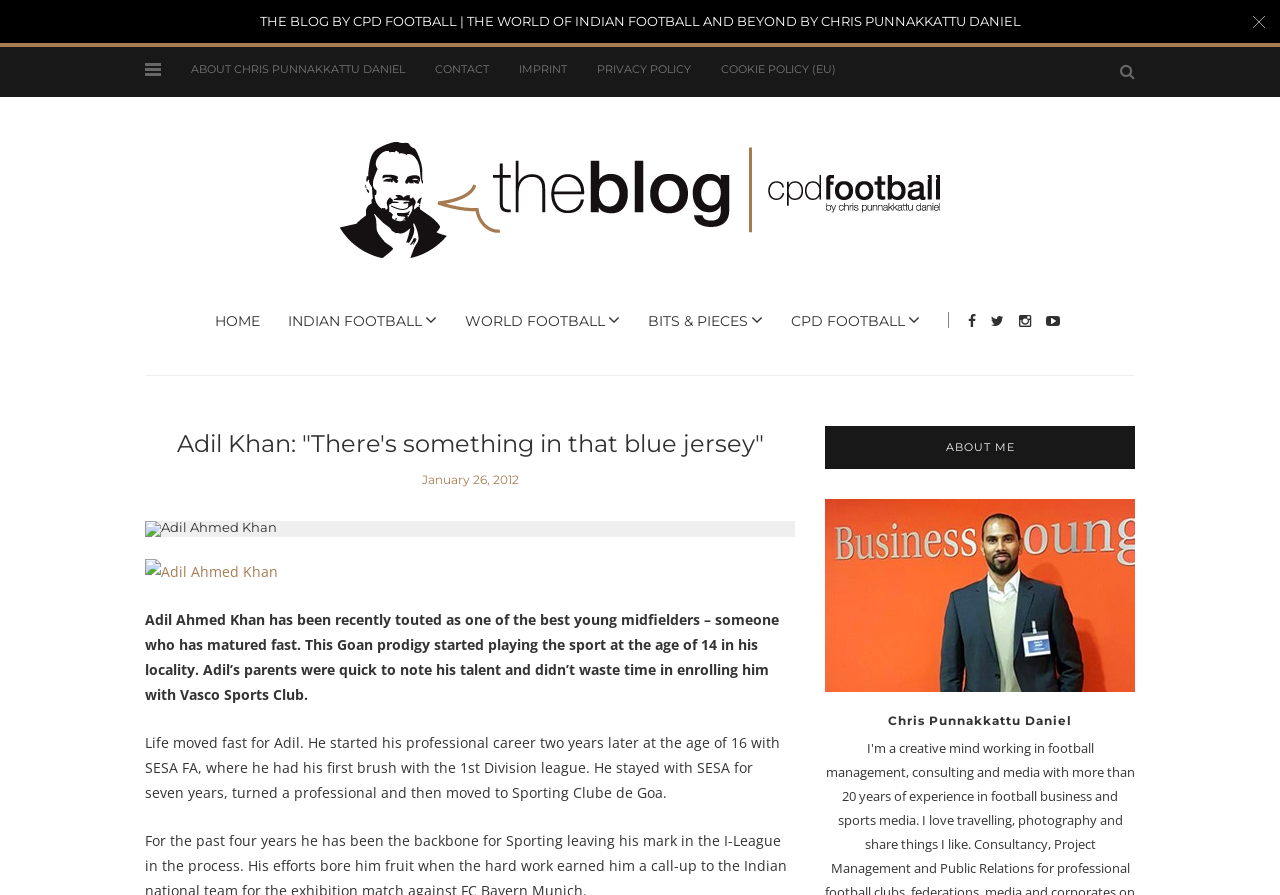Can you specify the bounding box coordinates for the region that should be clicked to fulfill this instruction: "Follow on Twitter".

None